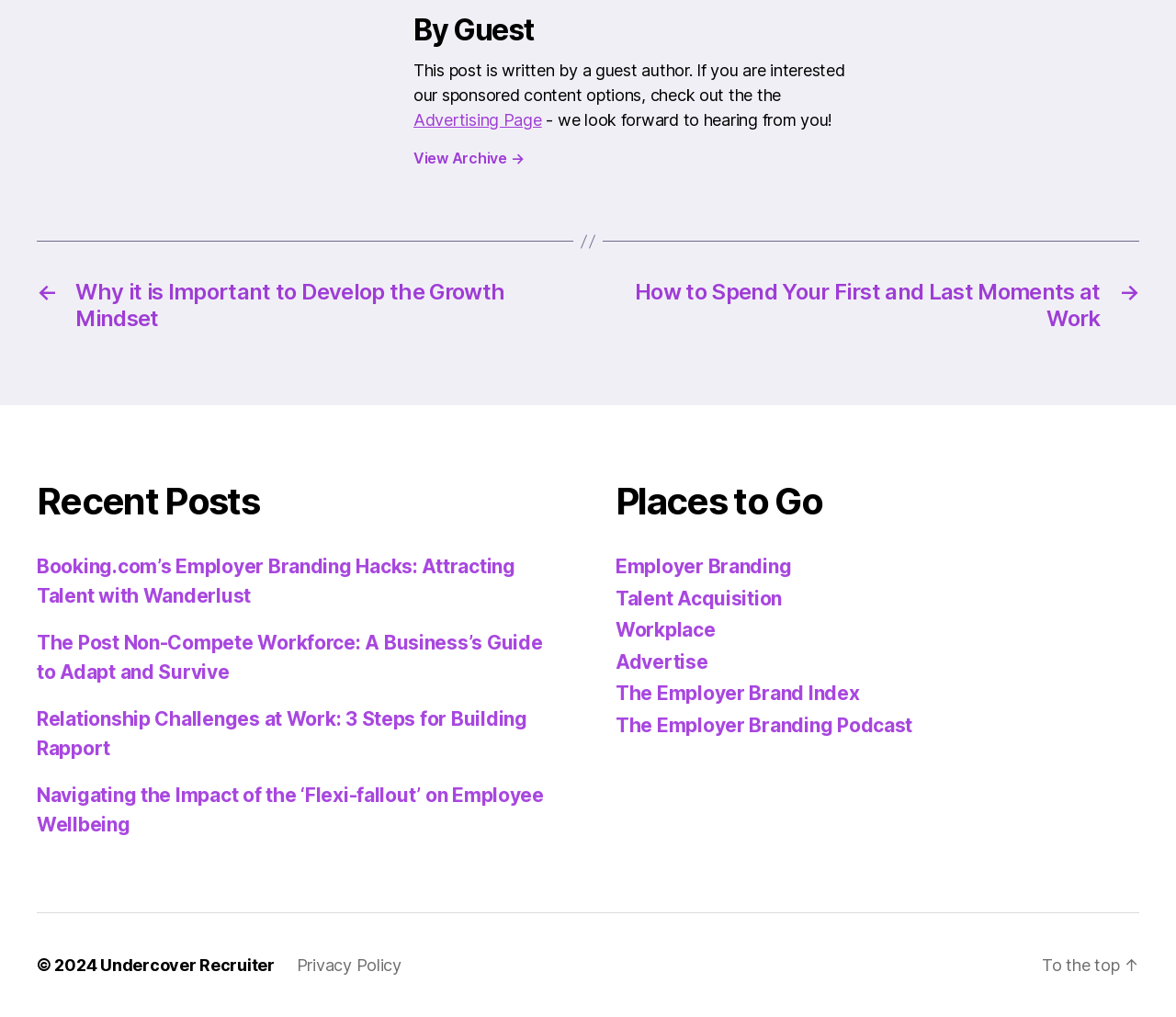Please identify the bounding box coordinates of the element I need to click to follow this instruction: "Navigate to the top of the page".

[0.886, 0.94, 0.969, 0.959]